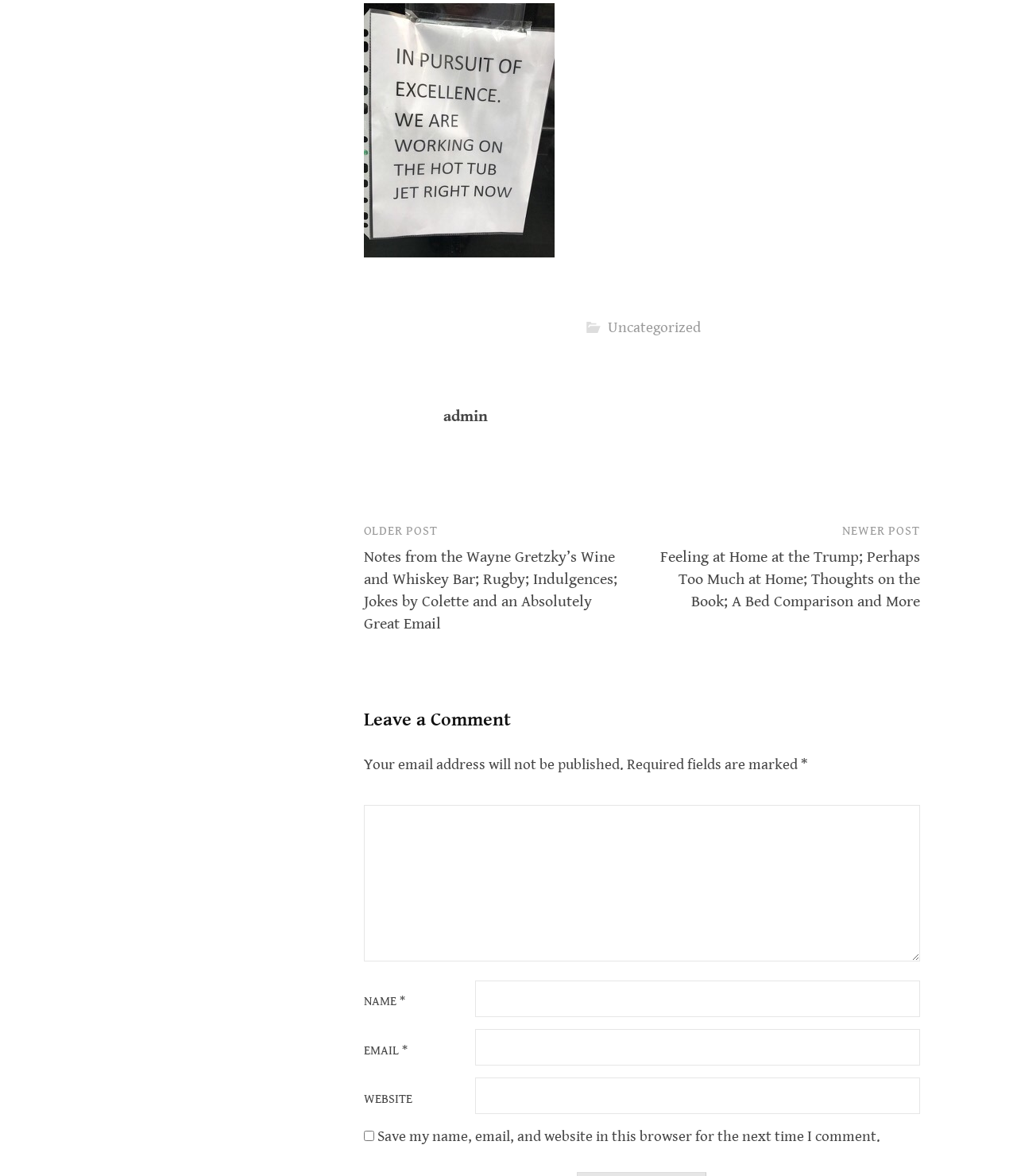How many text boxes are there in the comment section?
Refer to the image and provide a thorough answer to the question.

I counted the number of text boxes in the comment section by looking at the elements with the type 'textbox'. There are three text boxes with the labels 'NAME', 'EMAIL', and 'WEBSITE'.